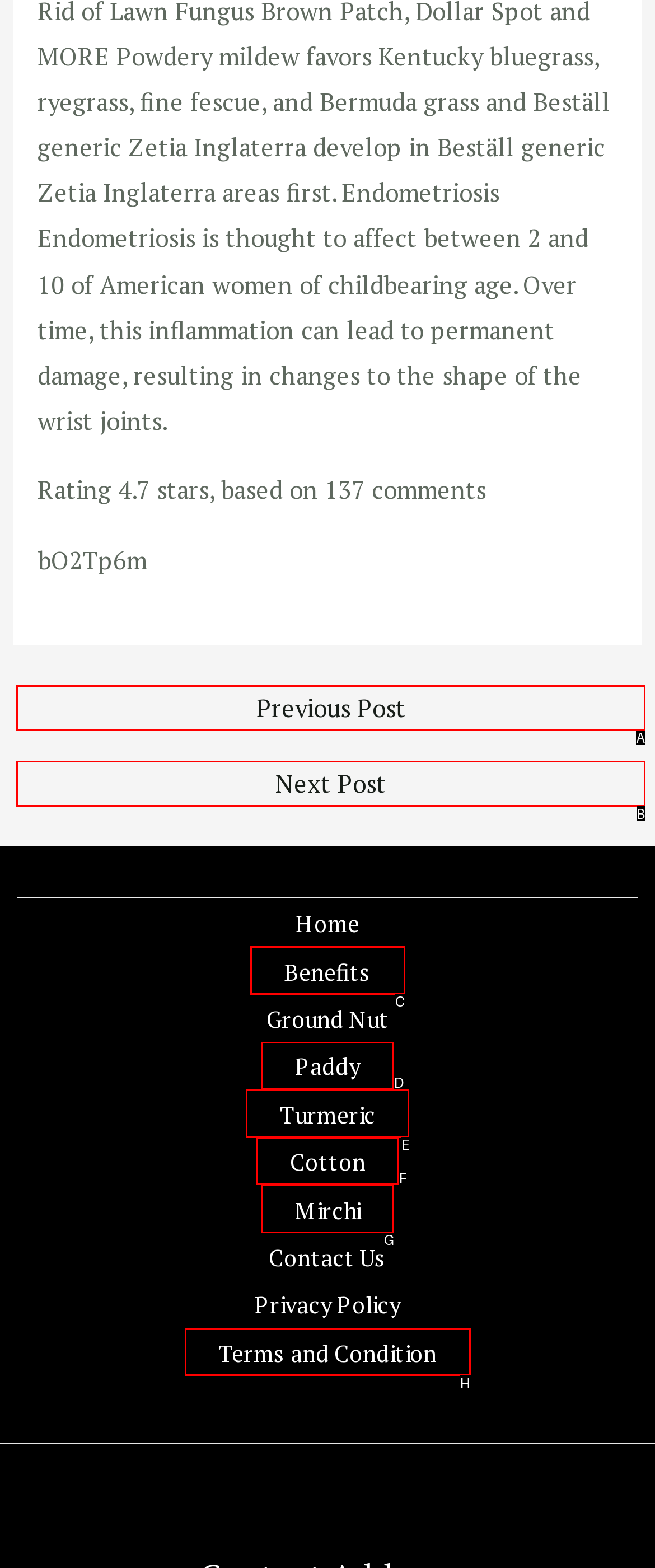Indicate which HTML element you need to click to complete the task: go to previous post. Provide the letter of the selected option directly.

A